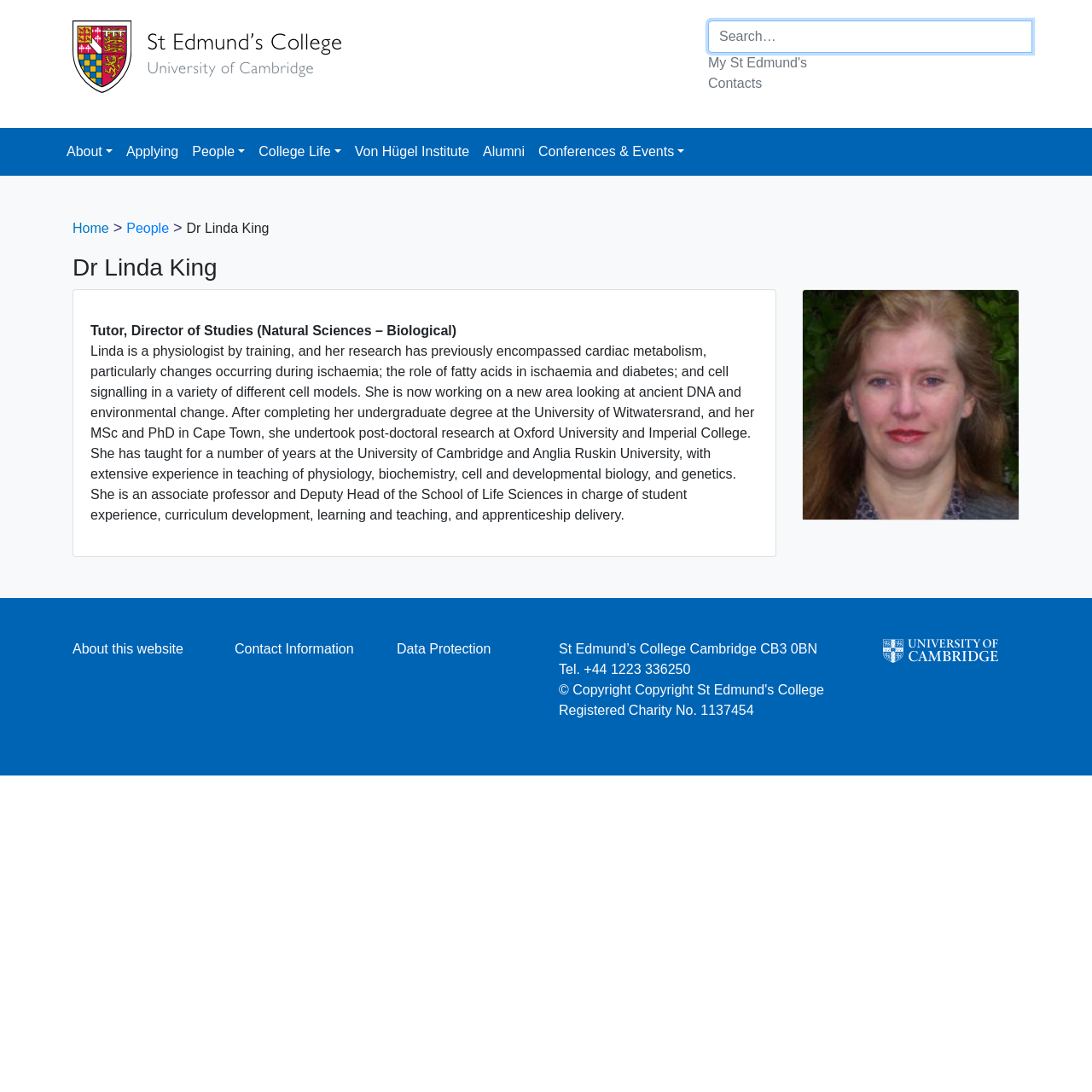What is the research area Dr Linda King is currently working on?
Utilize the image to construct a detailed and well-explained answer.

According to the webpage, Dr Linda King's research has previously encompassed various areas, but she is now working on a new area, which is mentioned as 'looking at ancient DNA and environmental change'.